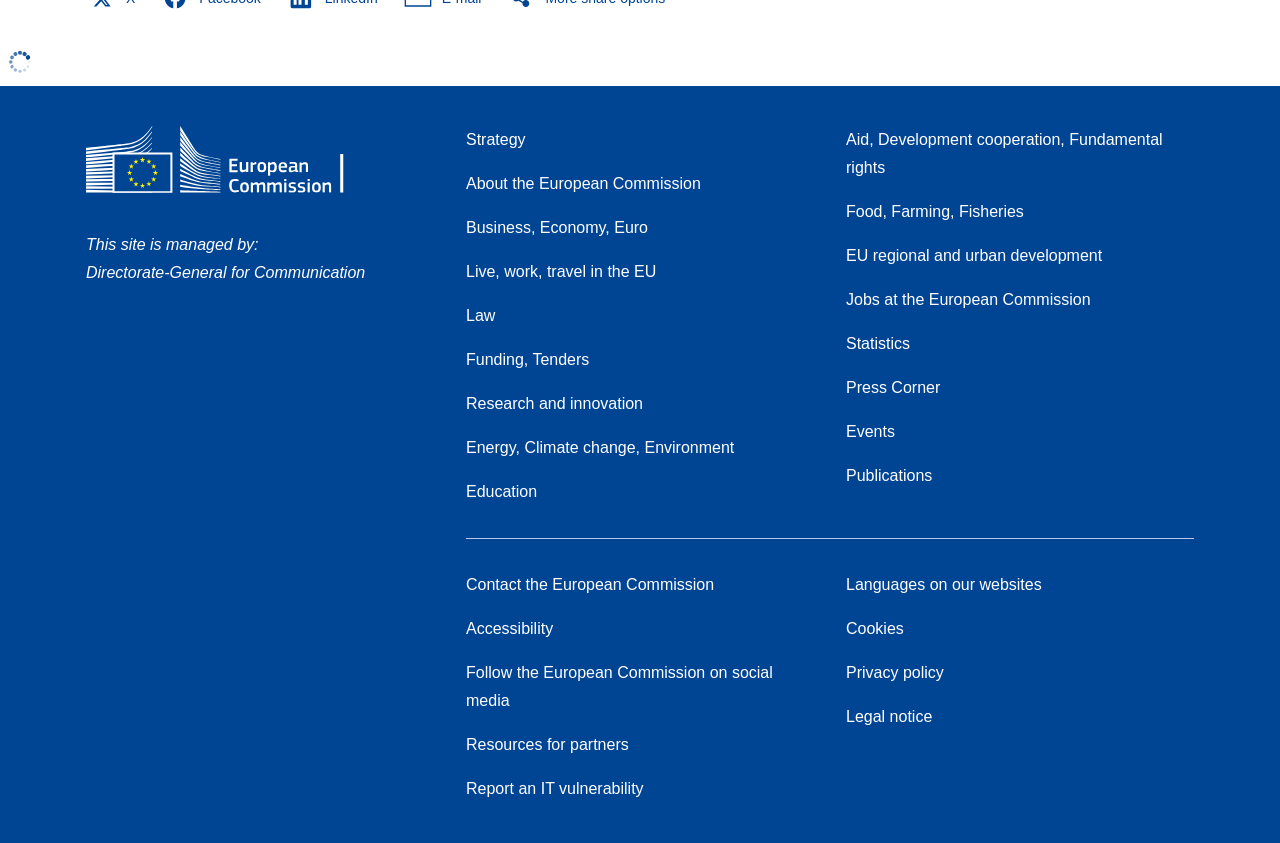Answer the question using only a single word or phrase: 
How many links are there on the webpage?

Over 20